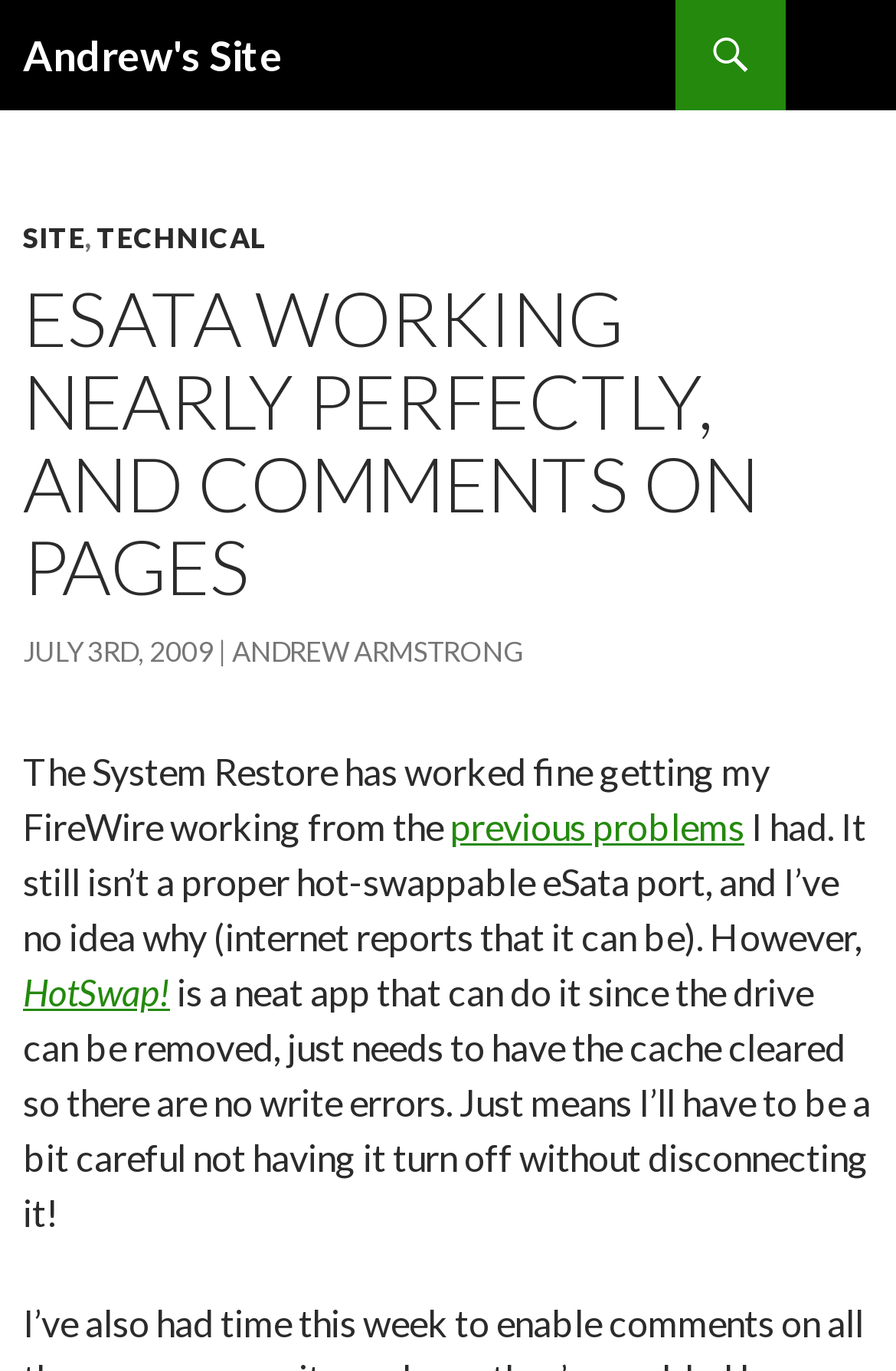Provide a brief response using a word or short phrase to this question:
What is the author's name?

Andrew Armstrong